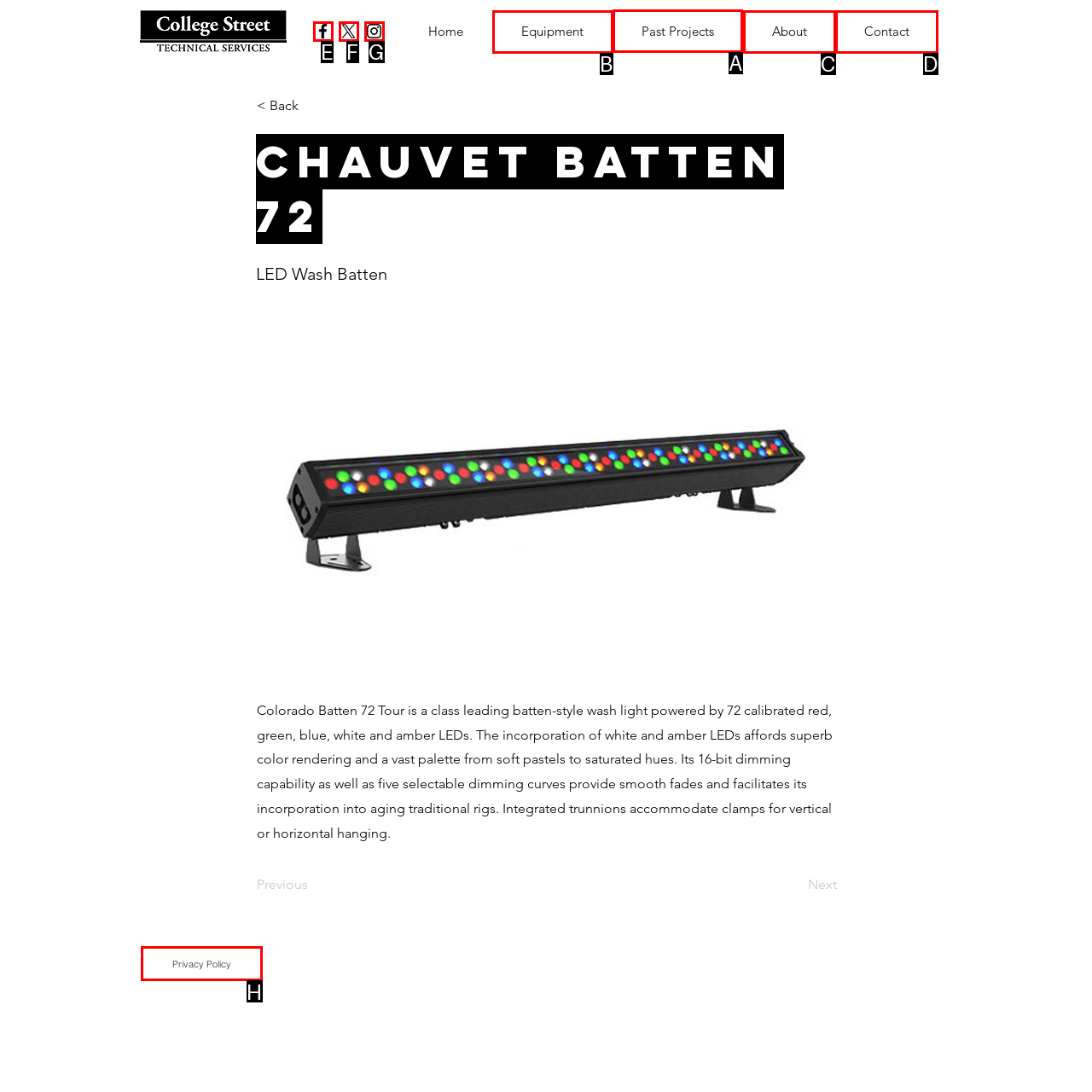Select the appropriate bounding box to fulfill the task: Go to 'Home' Respond with the corresponding letter from the choices provided.

None